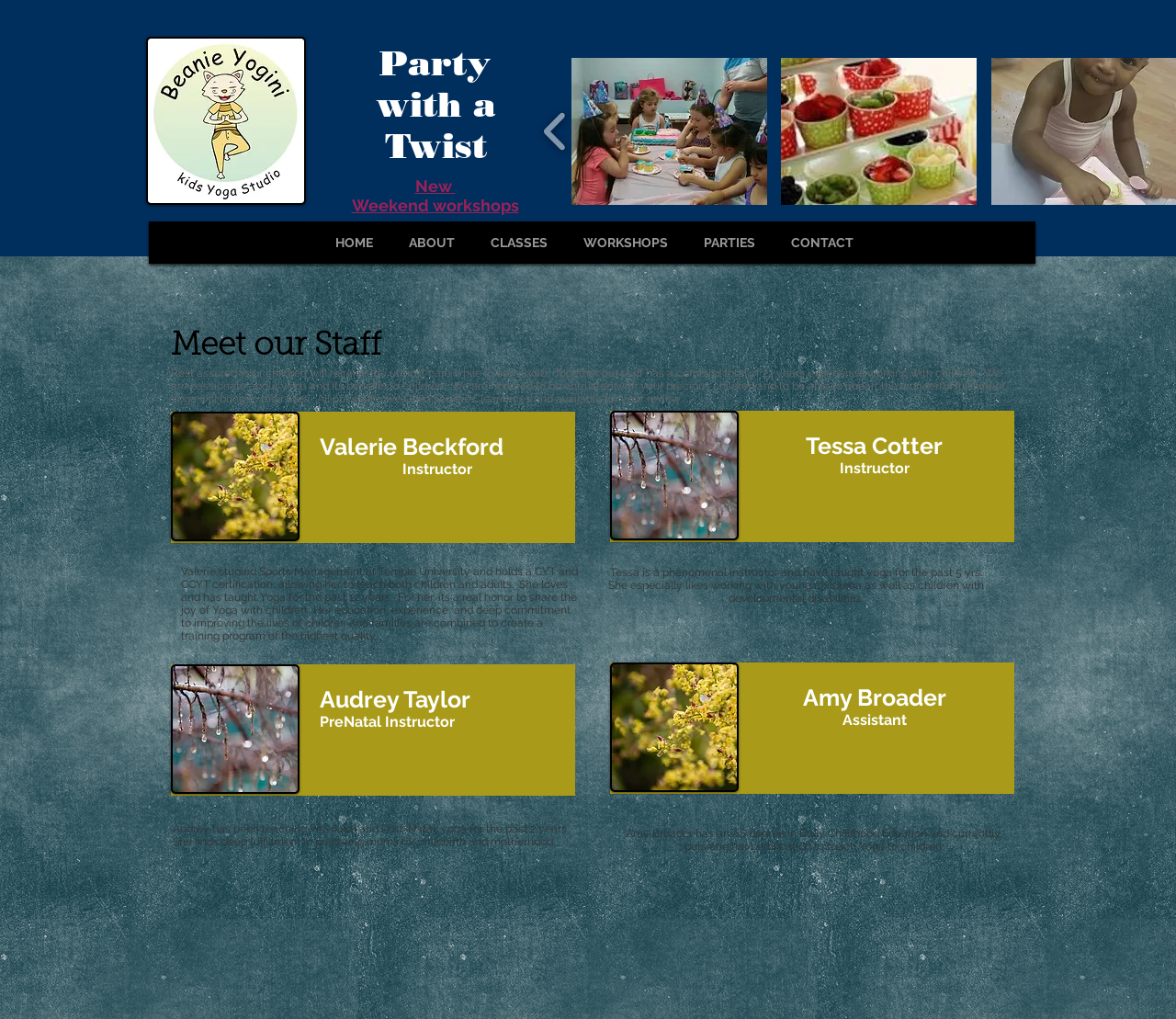What is the purpose of the 'Meet our Staff' section?
Refer to the image and respond with a one-word or short-phrase answer.

To introduce the instructors